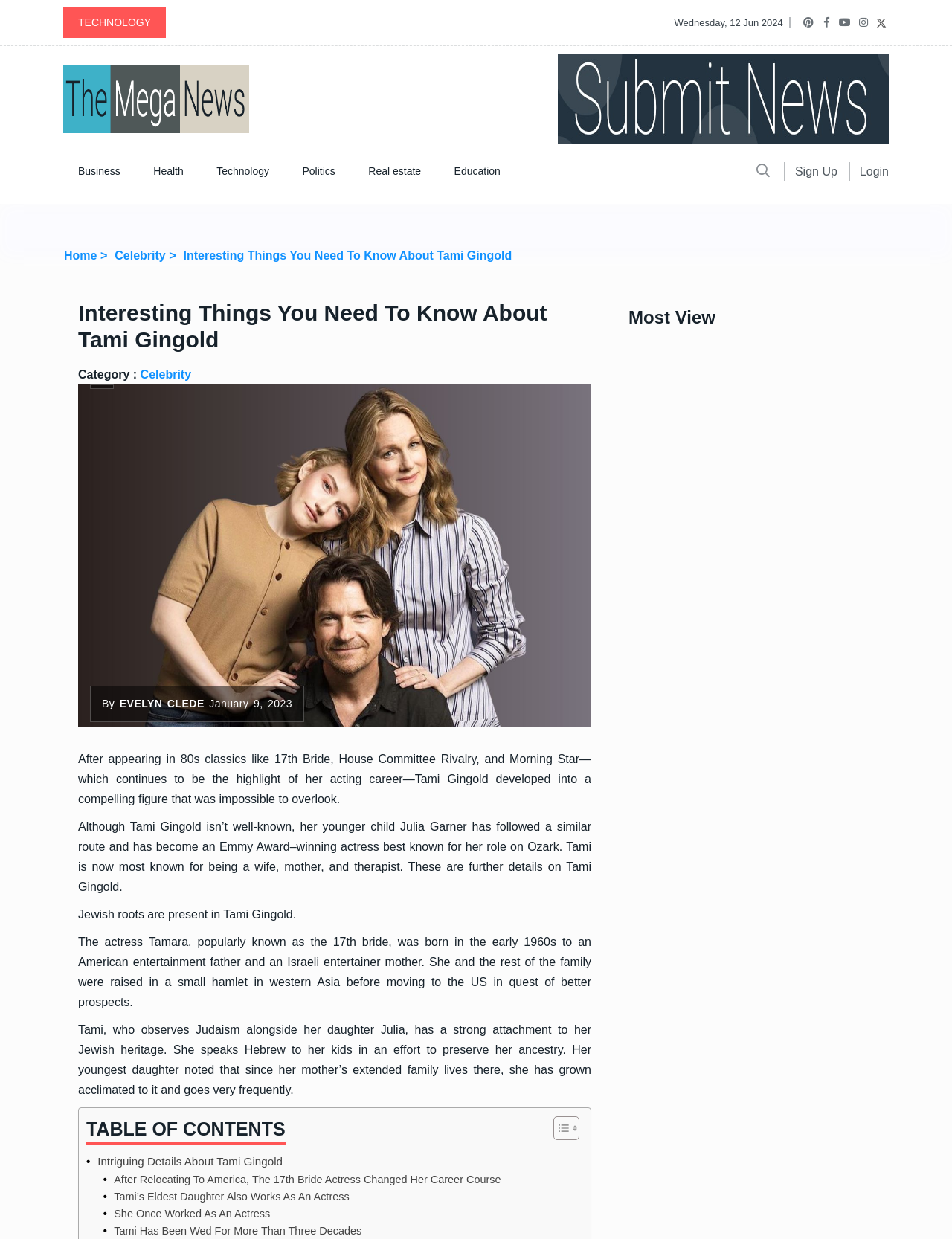Please provide a comprehensive answer to the question below using the information from the image: What is Tami Gingold's occupation?

According to the webpage, Tami Gingold is now most known for being a wife, mother, and therapist. This information is mentioned in the paragraph that describes her life after her acting career.